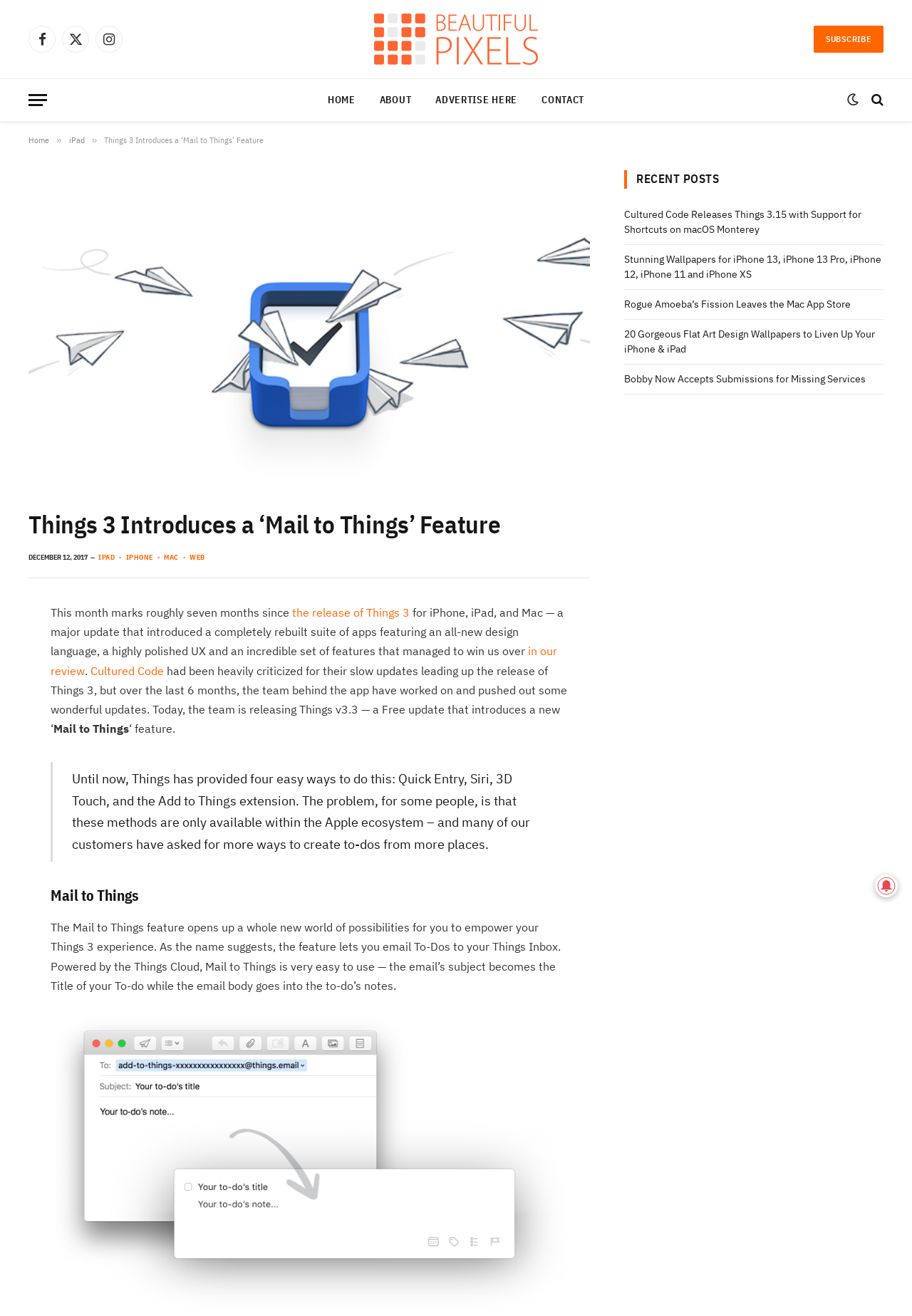Using the details from the image, please elaborate on the following question: What is the name of the company behind the app?

The webpage mentions that Cultured Code, the company behind the app, has been working on updates and has released Things v3.3, which introduces the new 'Mail to Things' feature.